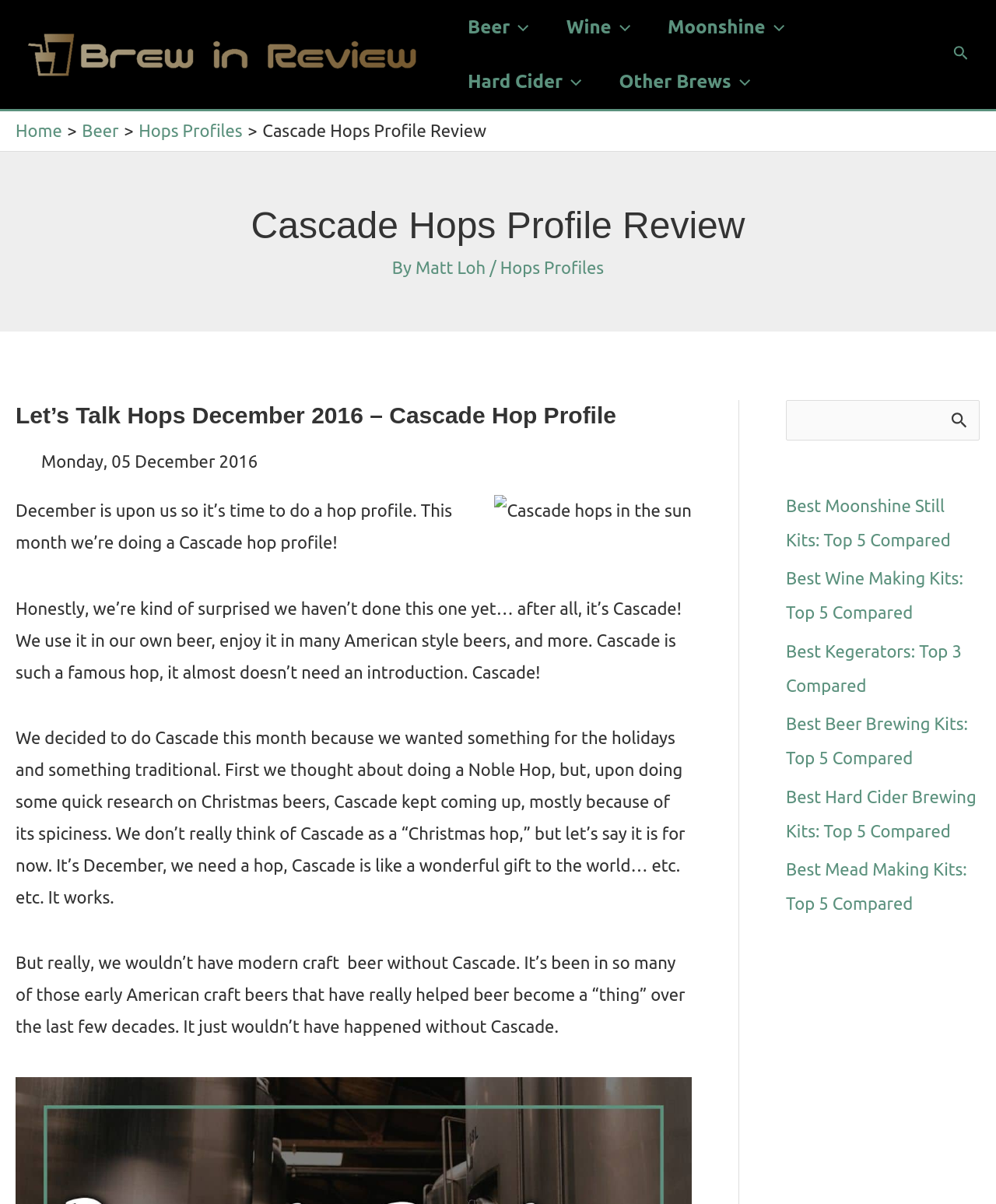Please extract the title of the webpage.

Cascade Hops Profile Review